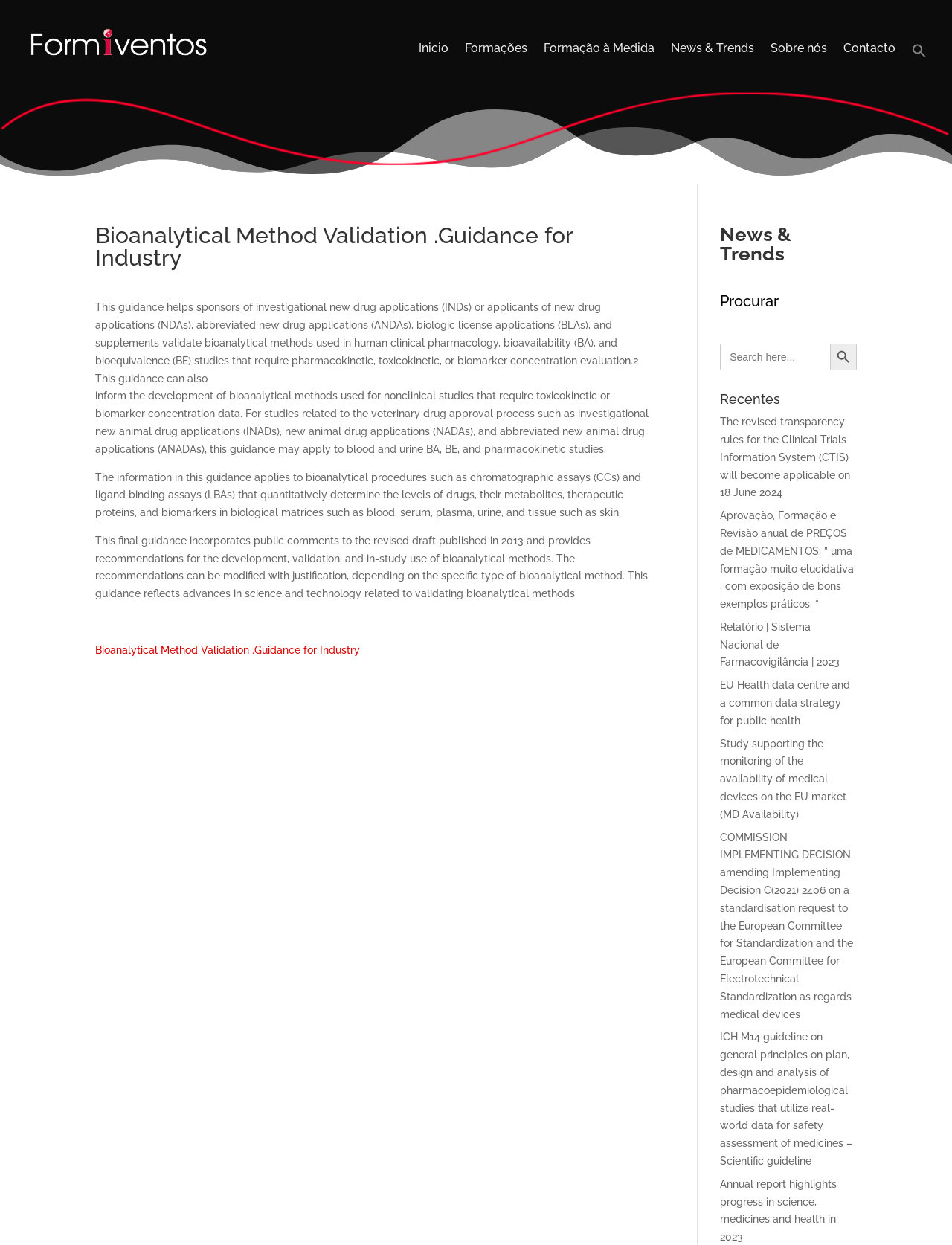What is the topic of the recent news article?
Please provide a comprehensive answer based on the visual information in the image.

The recent news article is about the revised transparency rules for the Clinical Trials Information System (CTIS) which will become applicable on 18 June 2024, as mentioned in the 'Recentes' section of the webpage.